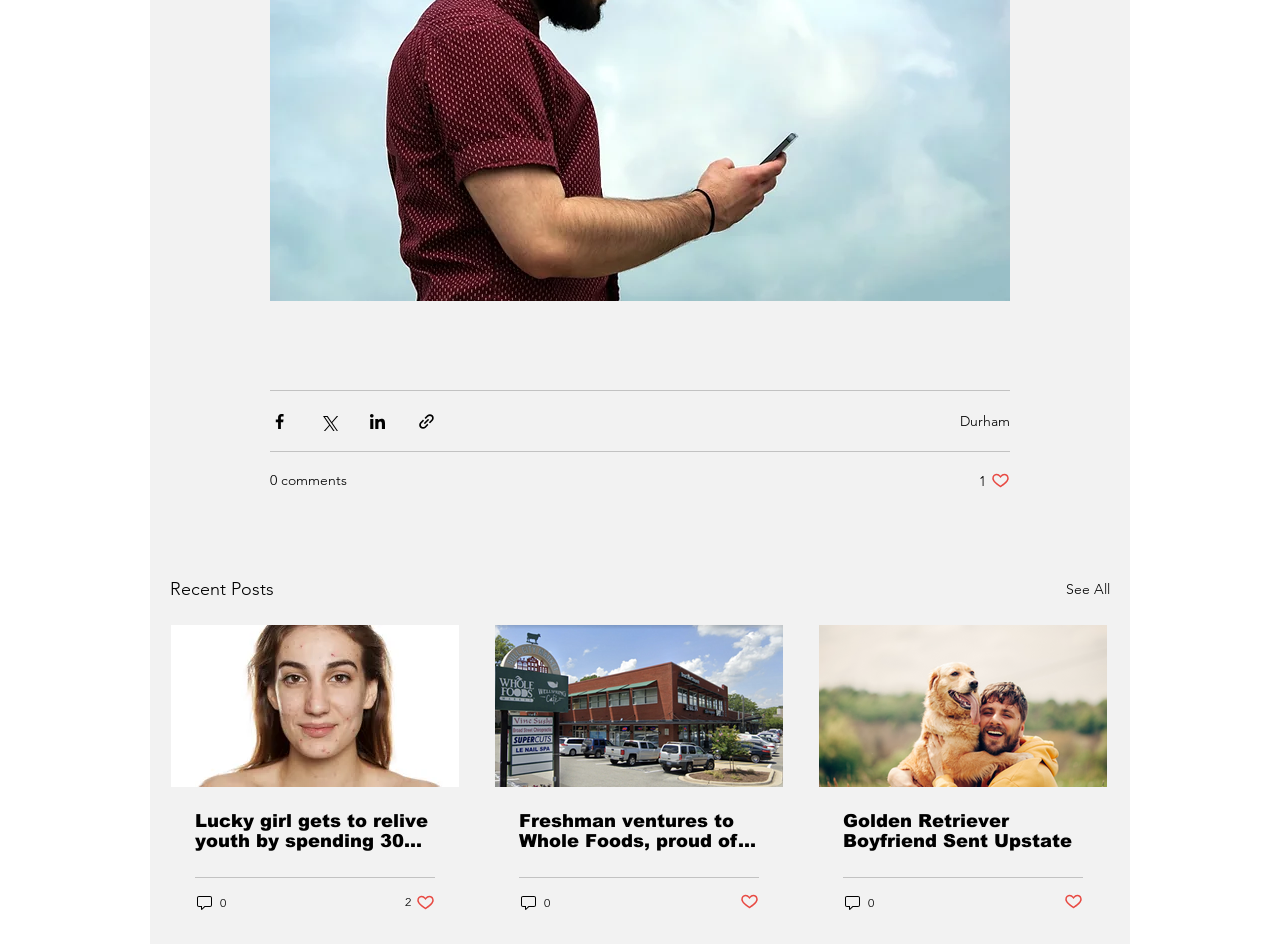Could you locate the bounding box coordinates for the section that should be clicked to accomplish this task: "Like a post".

[0.765, 0.499, 0.789, 0.519]